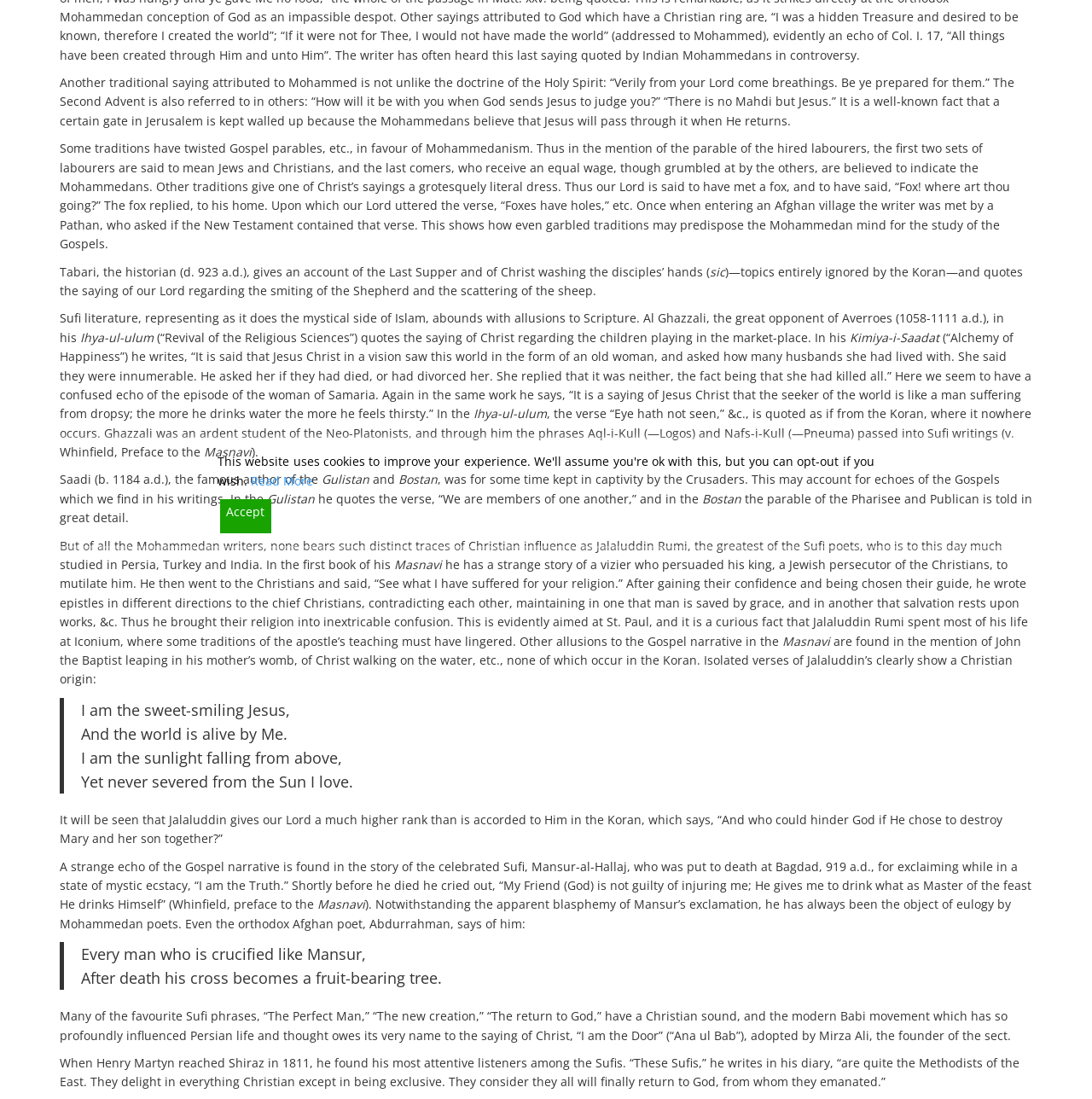Provide the bounding box coordinates of the HTML element this sentence describes: "Successful civil protection initiative". The bounding box coordinates consist of four float numbers between 0 and 1, i.e., [left, top, right, bottom].

None